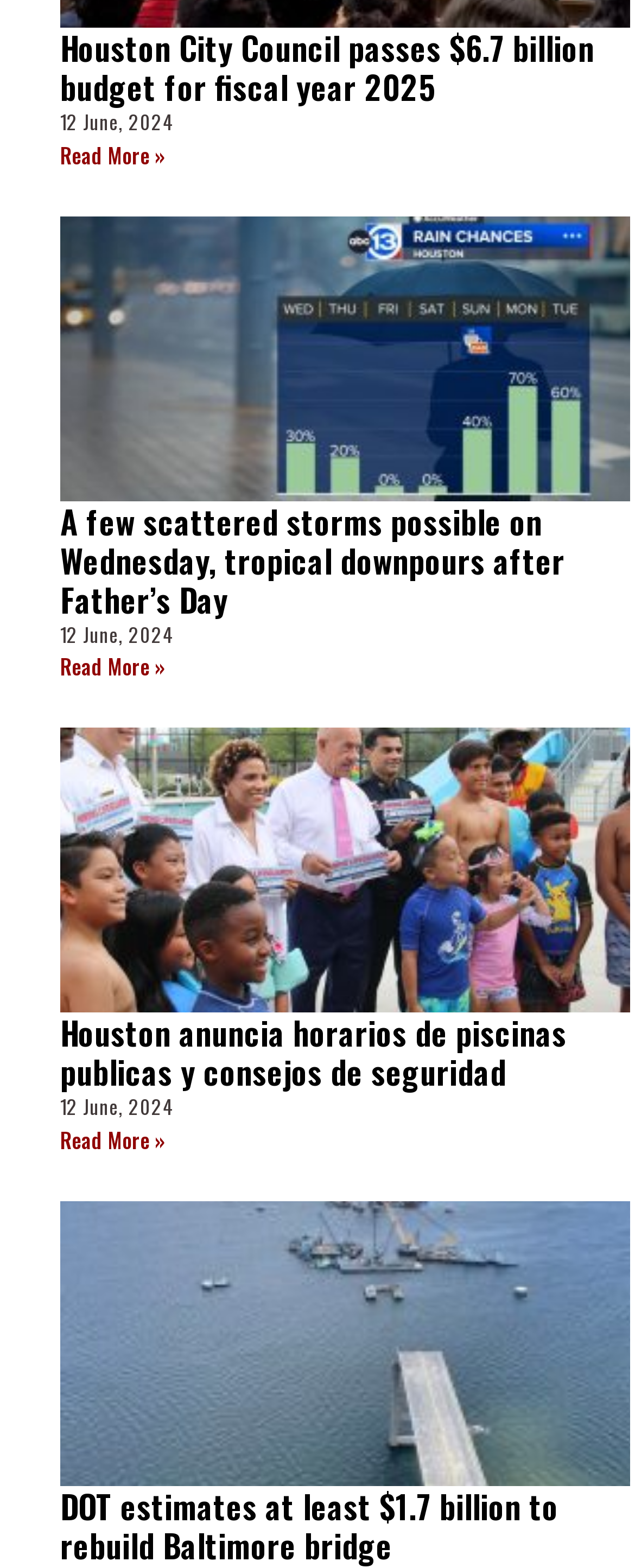Locate the bounding box coordinates of the segment that needs to be clicked to meet this instruction: "Read more about Houston City Council passes $6.7 billion budget for fiscal year 2025".

[0.095, 0.088, 0.262, 0.109]